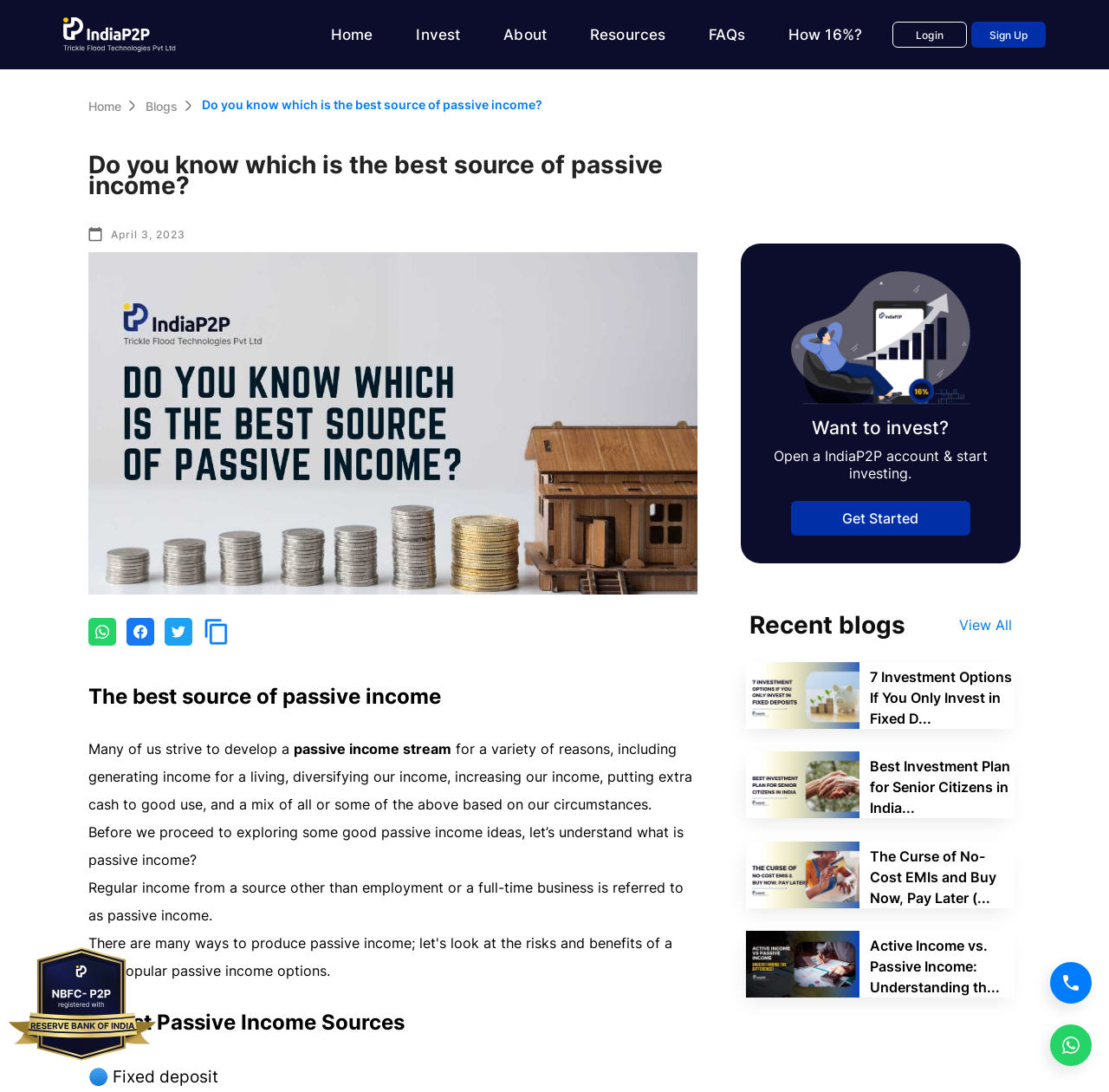Examine the image carefully and respond to the question with a detailed answer: 
How many navigation links are in the breadcrumb?

The breadcrumb navigation is located below the top navigation bar, and it contains three links: 'Home', 'Blogs', and the current page. The links are separated by arrow images.